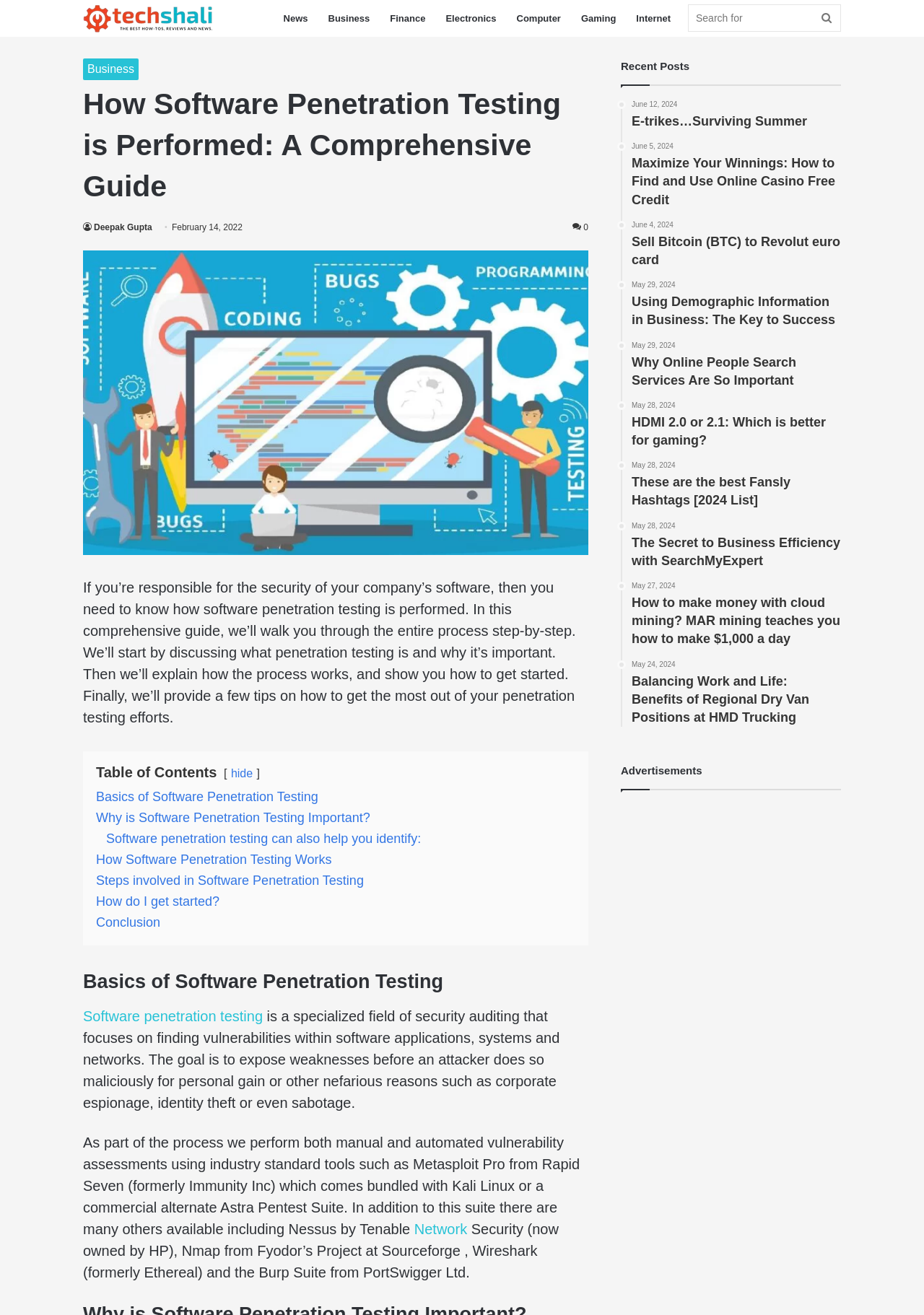Provide a one-word or brief phrase answer to the question:
What is the goal of software penetration testing?

Expose weaknesses